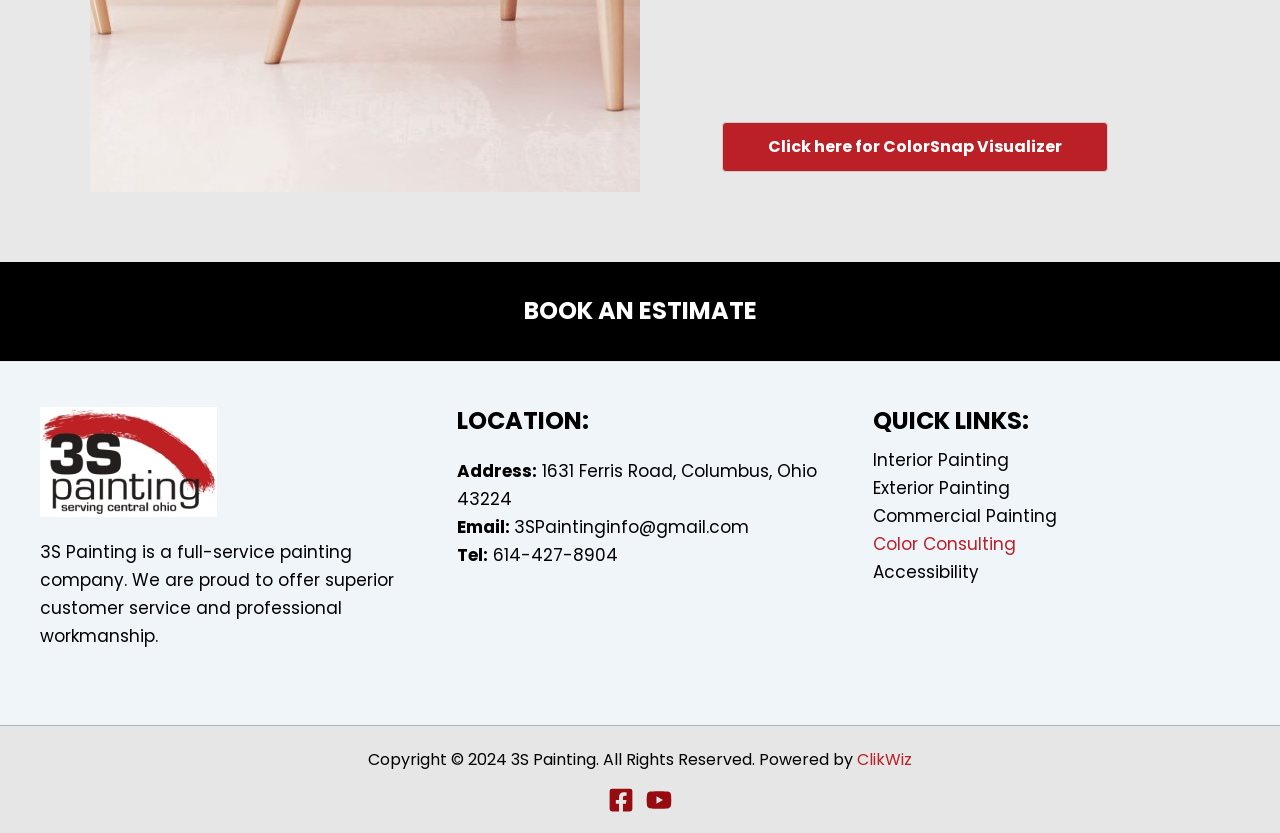Can you determine the bounding box coordinates of the area that needs to be clicked to fulfill the following instruction: "Visit 'Interior Painting'"?

[0.682, 0.535, 0.789, 0.569]